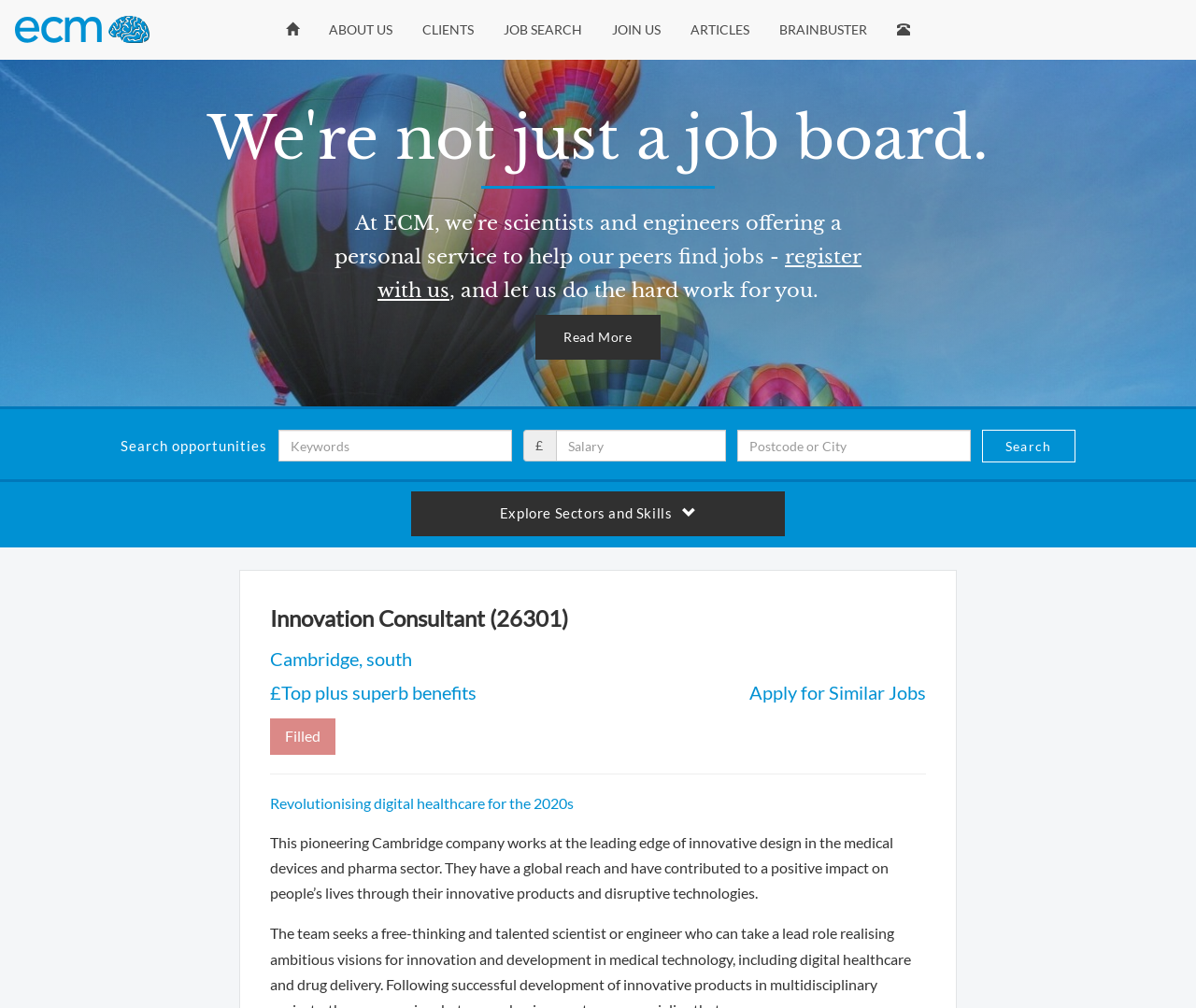Provide a short answer using a single word or phrase for the following question: 
What is the job title of the current job posting?

Innovation Consultant